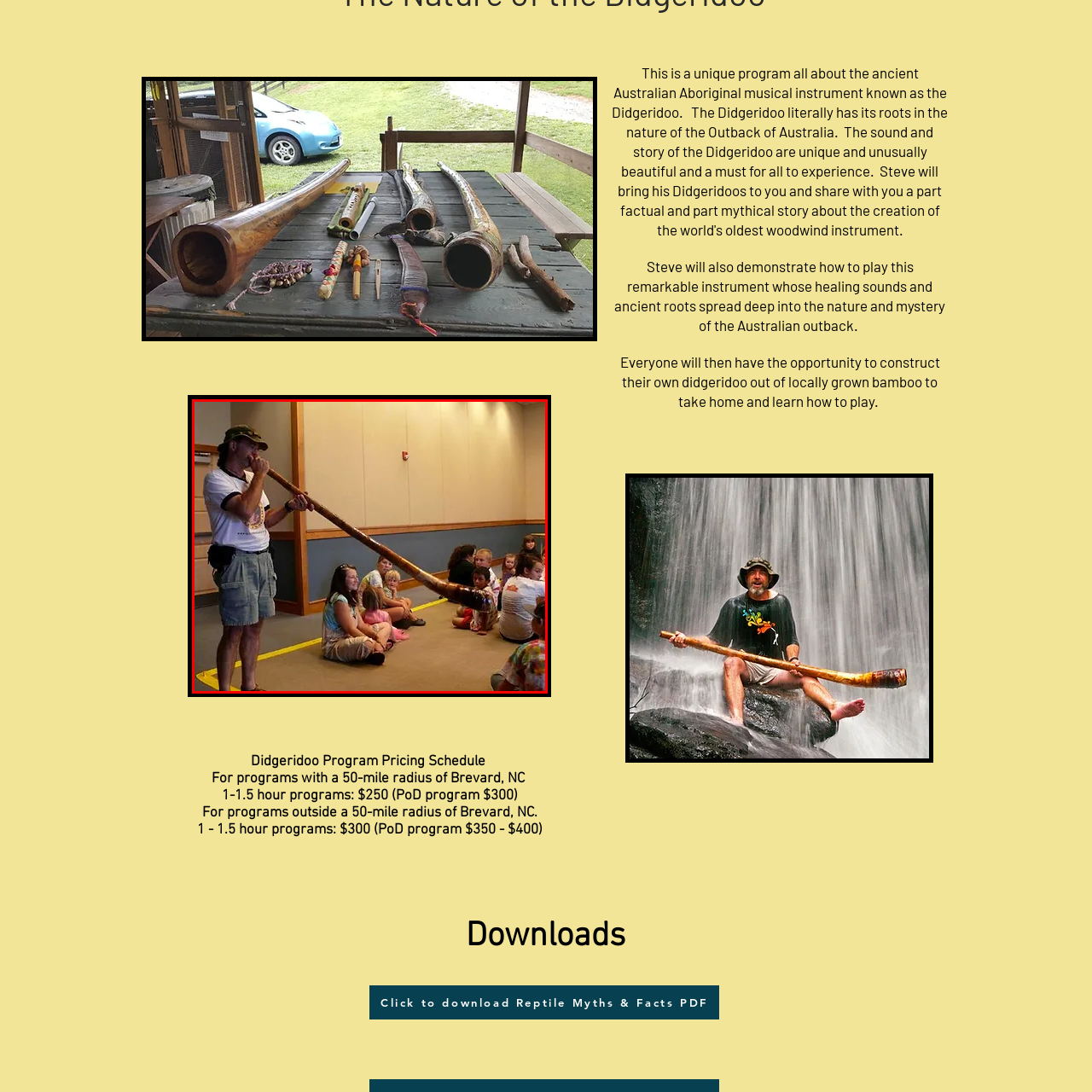Focus on the picture inside the red-framed area and provide a one-word or short phrase response to the following question:
What is the cultural origin of the didgeridoo?

Australian